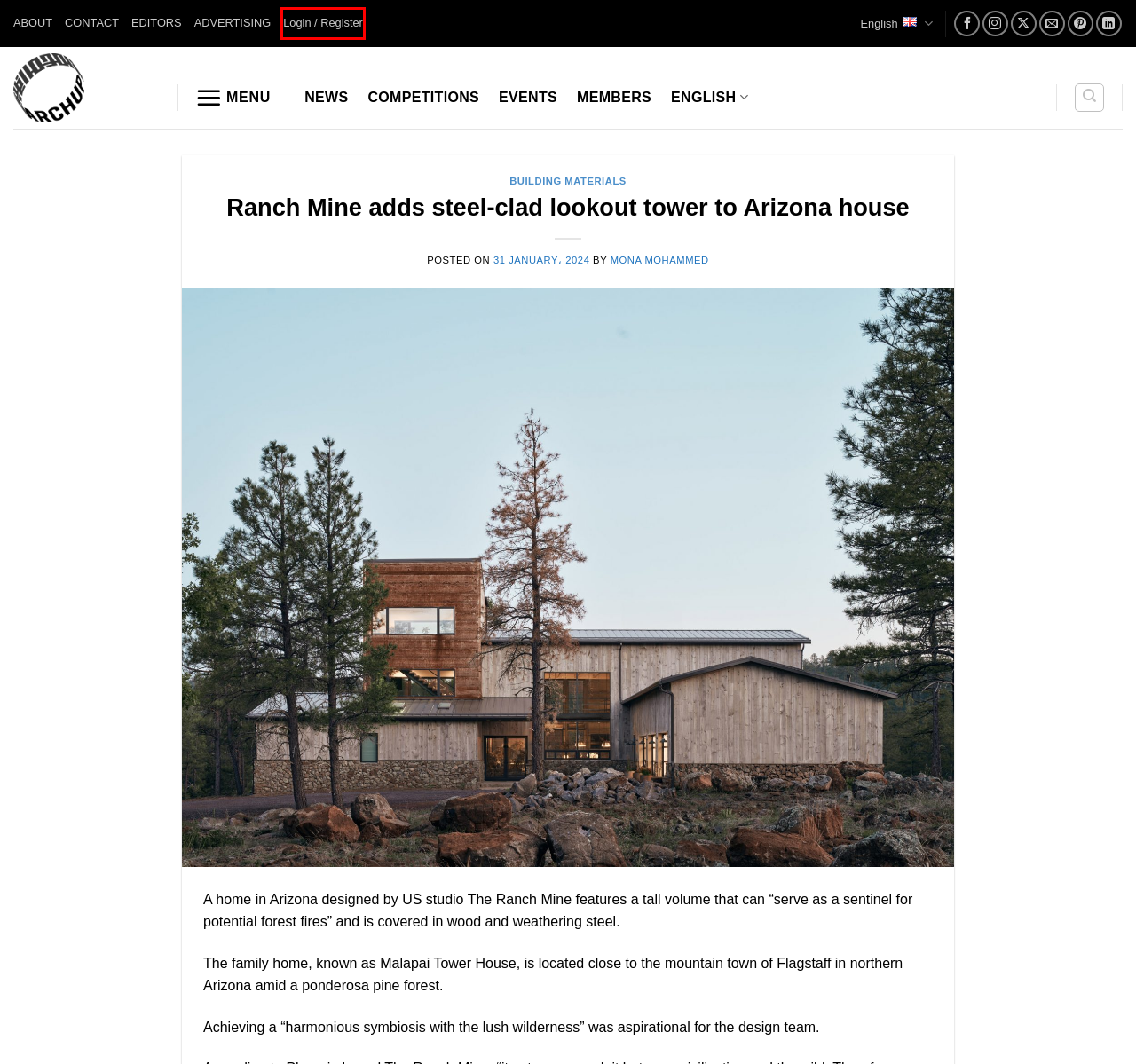Given a screenshot of a webpage with a red bounding box highlighting a UI element, choose the description that best corresponds to the new webpage after clicking the element within the red bounding box. Here are your options:
A. EDITORS | ArchUp
B. Login | ArchUp
C. ARCHUP: Your Architecture Reference for News, Events, Competitions, and jobs
D. ADVERTISING | ArchUp
E. ArchUp | About
F. سياسة الخصوصية | ArchUp
G. Latest Architectural Competitions Updates | ARCHUP
H. CONTACT | ArchUp

B